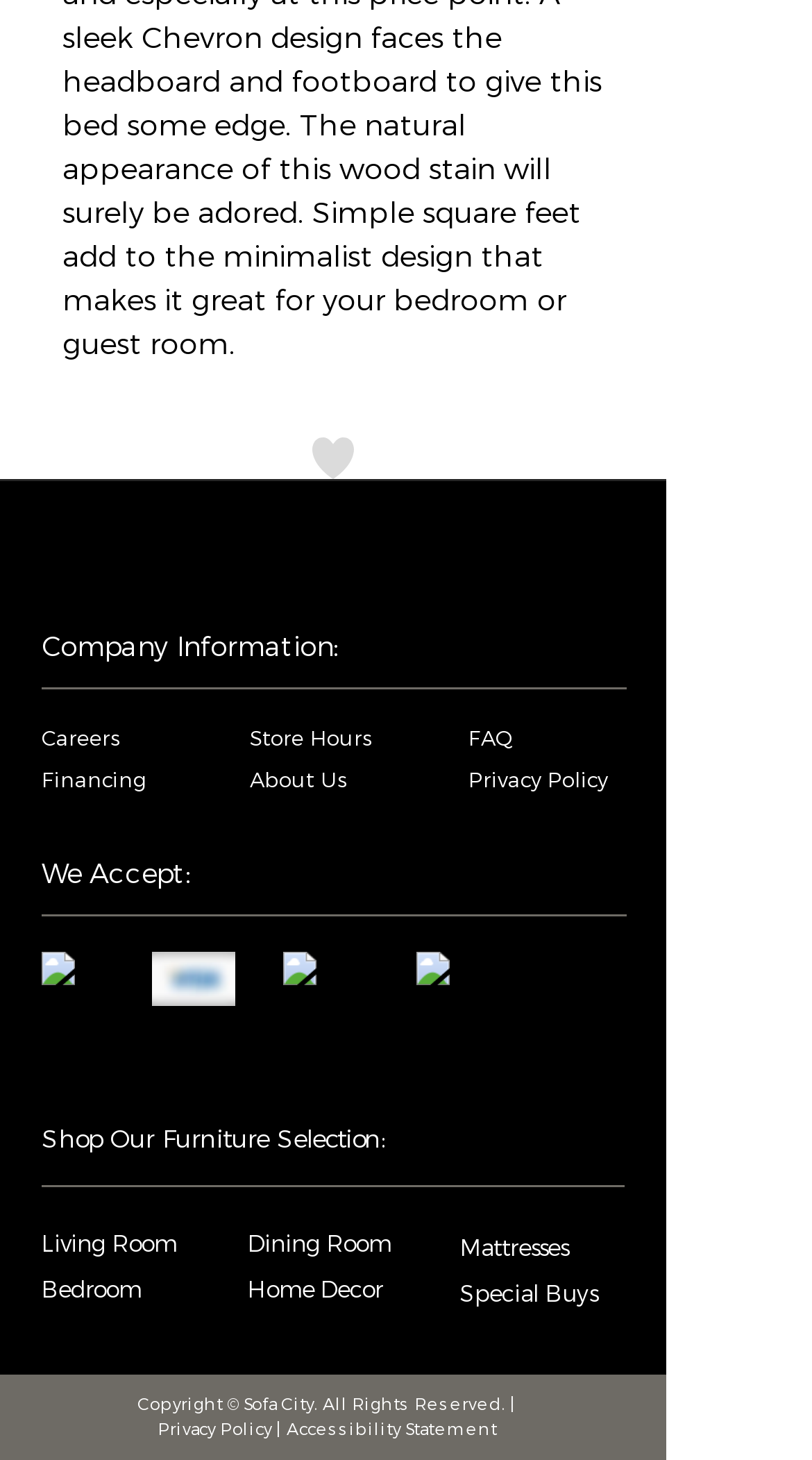Locate and provide the bounding box coordinates for the HTML element that matches this description: "FAQ".

[0.577, 0.497, 0.631, 0.515]